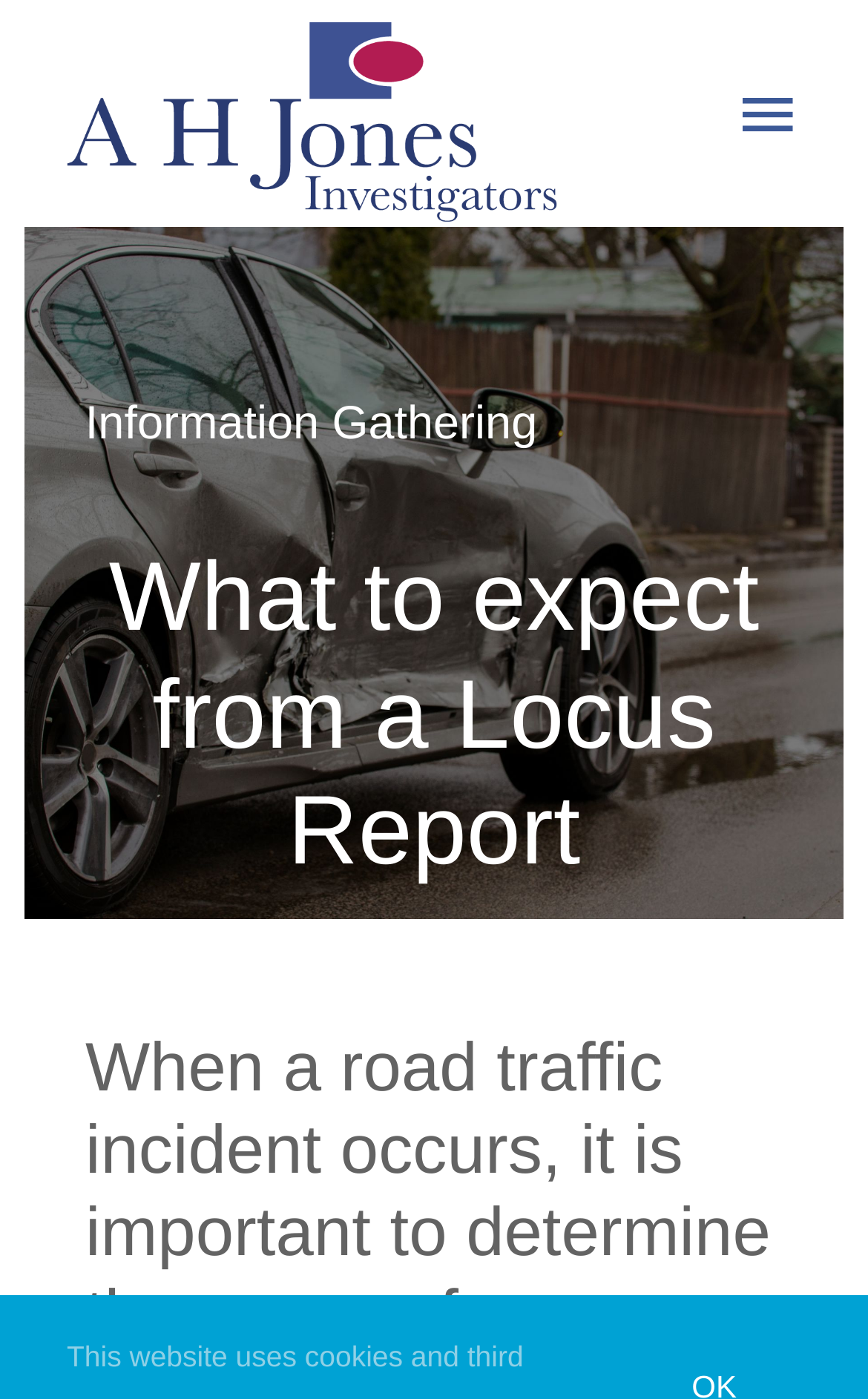Determine the bounding box coordinates for the UI element matching this description: "Toggle Navigation".

[0.846, 0.038, 0.923, 0.124]